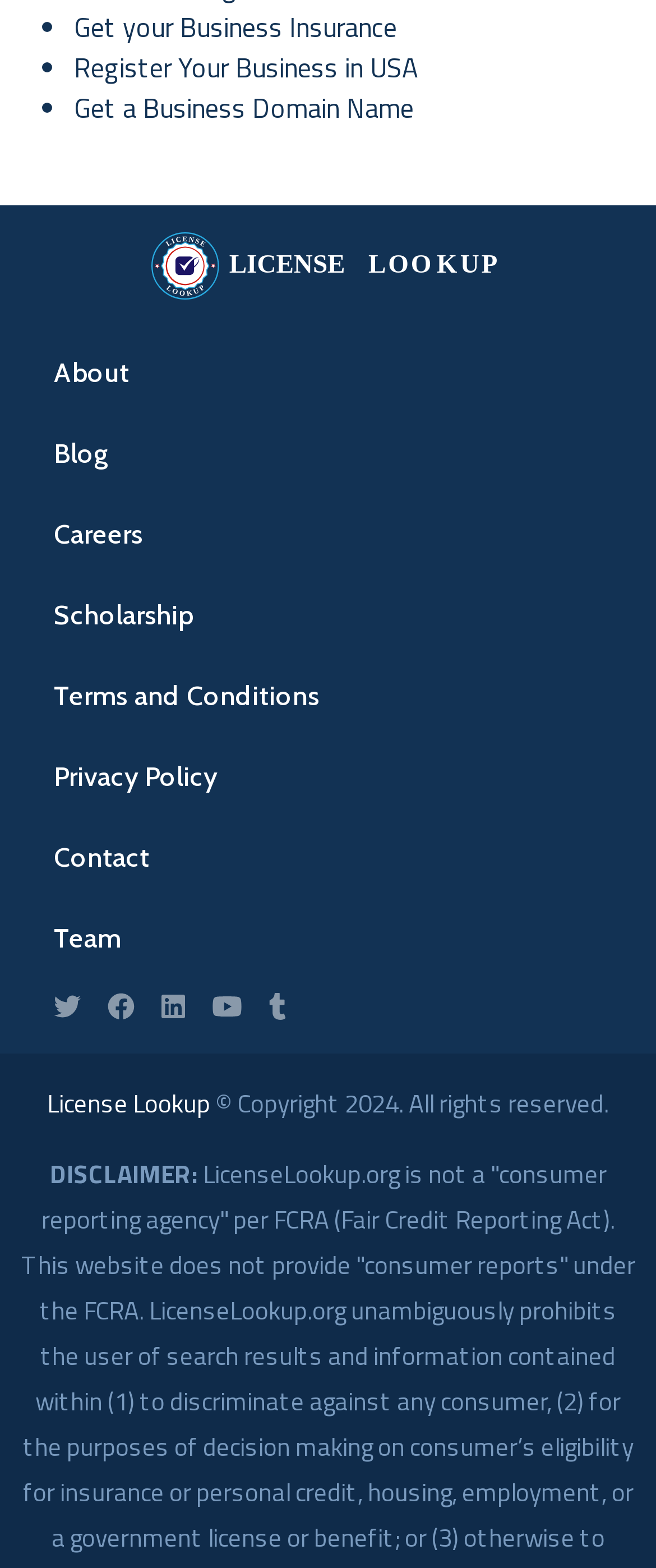Locate the bounding box coordinates of the clickable area to execute the instruction: "Go to about page". Provide the coordinates as four float numbers between 0 and 1, represented as [left, top, right, bottom].

[0.082, 0.227, 0.197, 0.248]